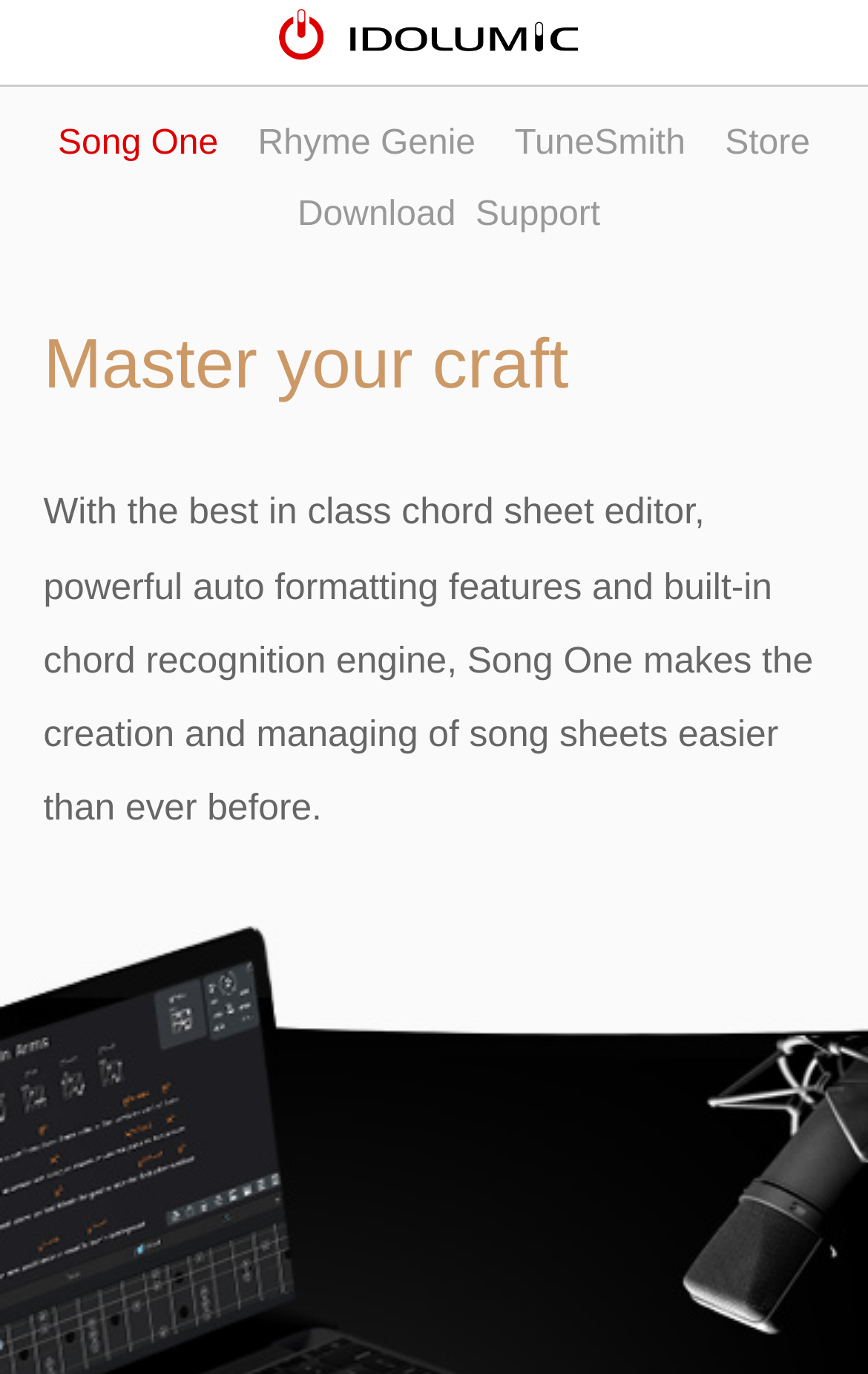How many links are there in the top navigation bar?
Please ensure your answer to the question is detailed and covers all necessary aspects.

The answer can be found by counting the number of link elements in the top section of the page, which are 'Song One', 'Rhyme Genie', 'TuneSmith', and 'Store'.